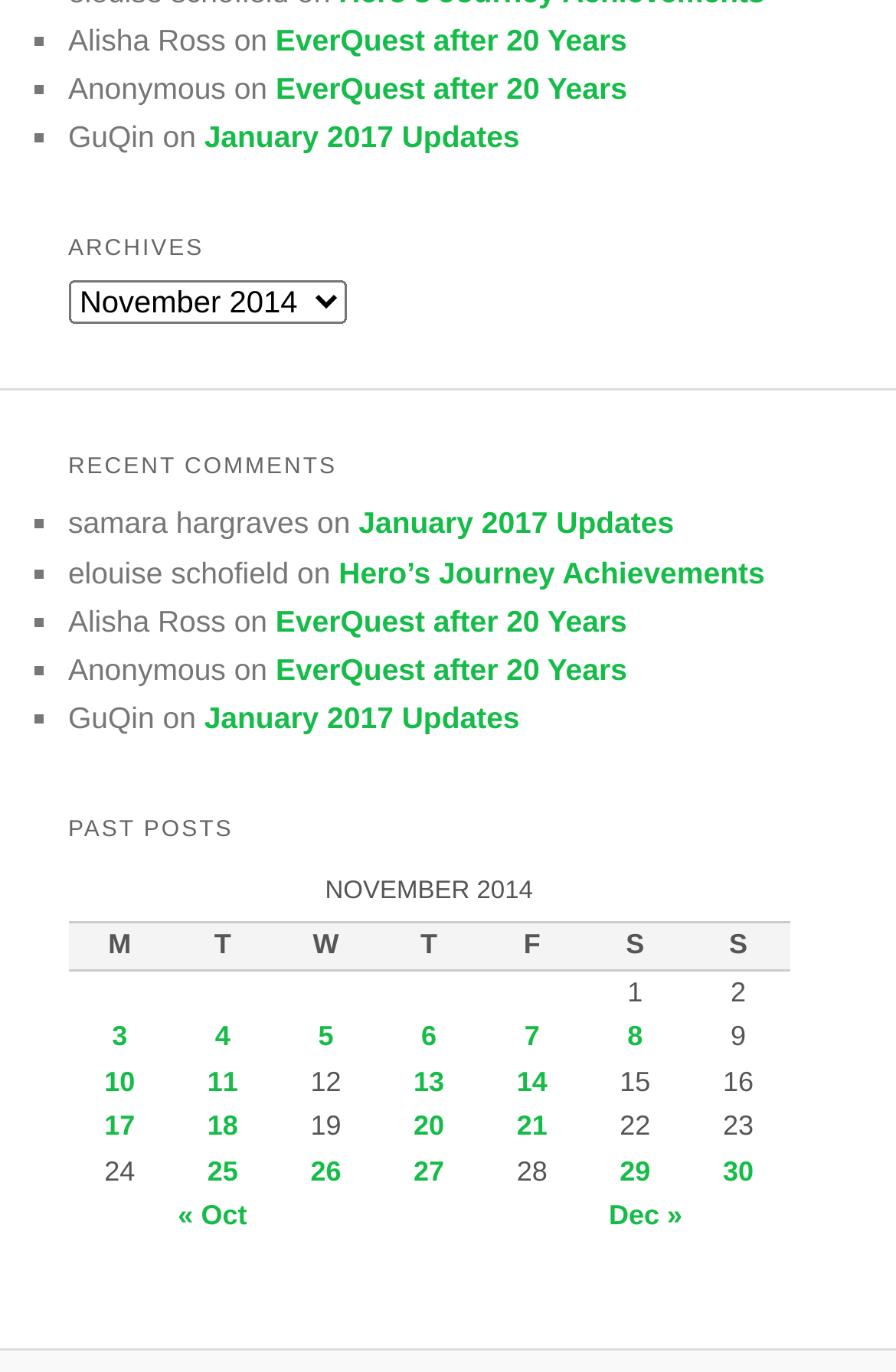Return the bounding box coordinates of the UI element that corresponds to this description: "EverQuest after 20 Years". The coordinates must be given as four float numbers in the range of 0 and 1, [left, top, right, bottom].

[0.308, 0.475, 0.7, 0.5]